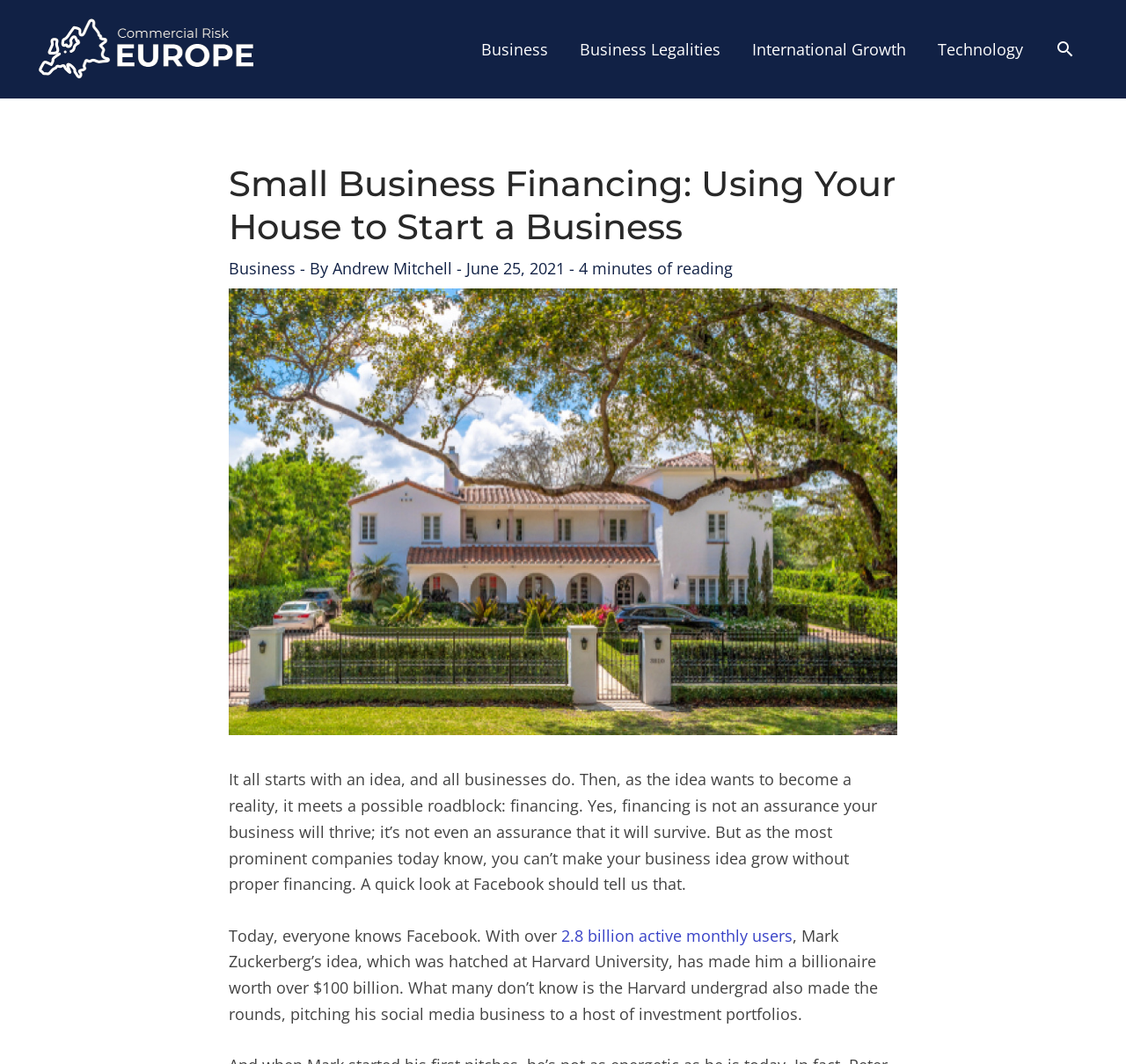Please identify the bounding box coordinates of the area I need to click to accomplish the following instruction: "Learn about business legalities".

[0.501, 0.008, 0.654, 0.084]